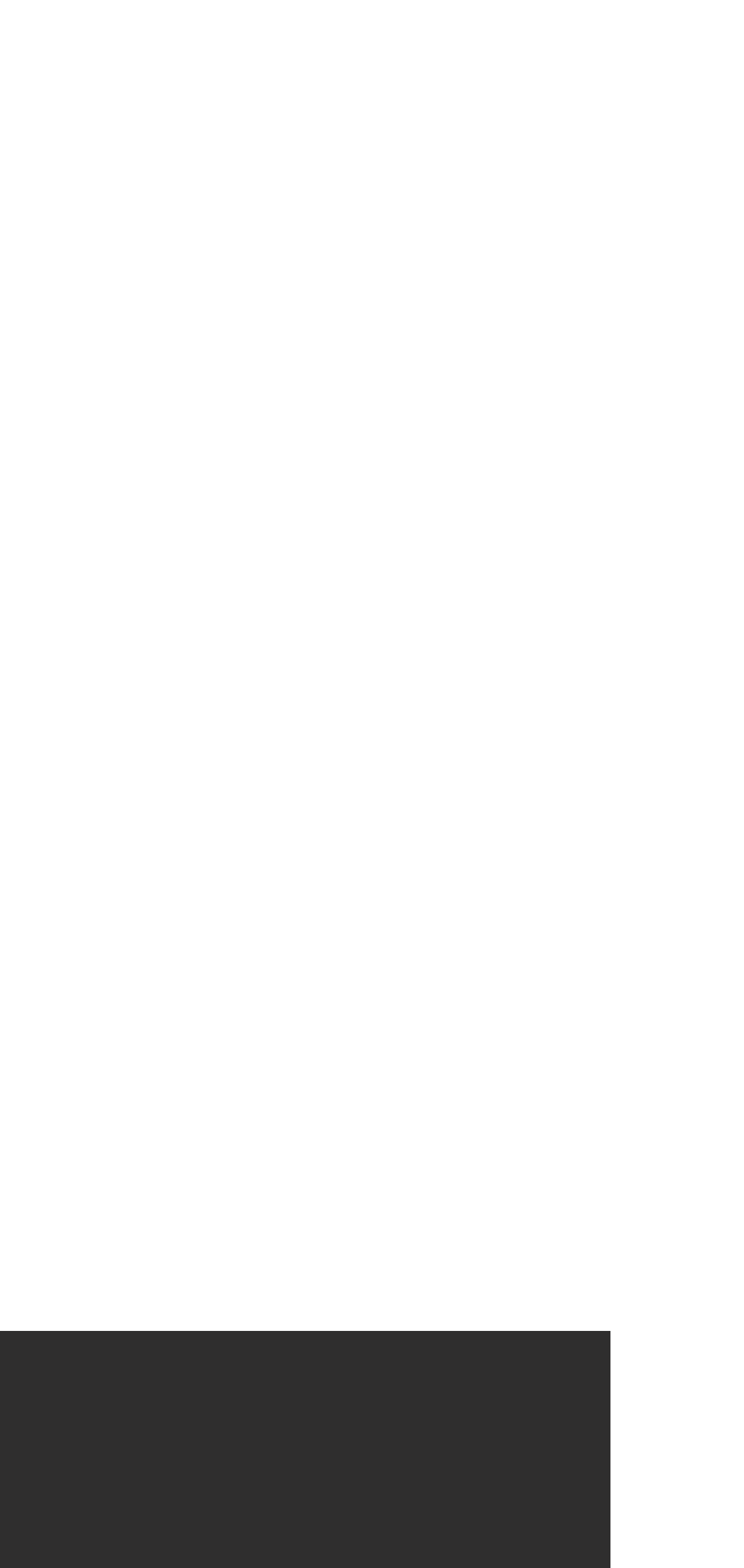Where is the company located?
Answer the question with just one word or phrase using the image.

Caerphilly